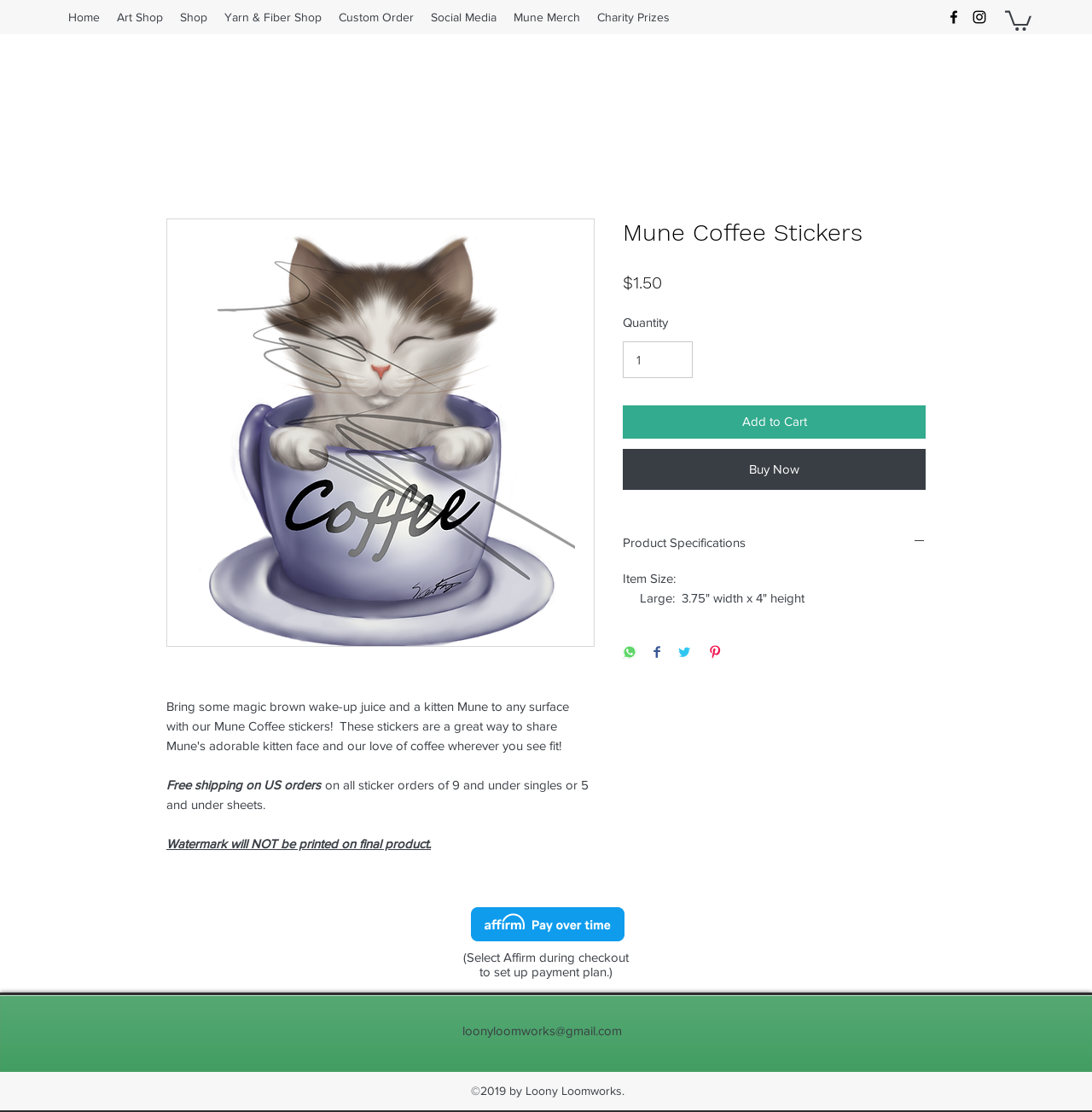Please provide a one-word or short phrase answer to the question:
What is the size of the large Mune Coffee Stickers?

3.75" width x 4" height